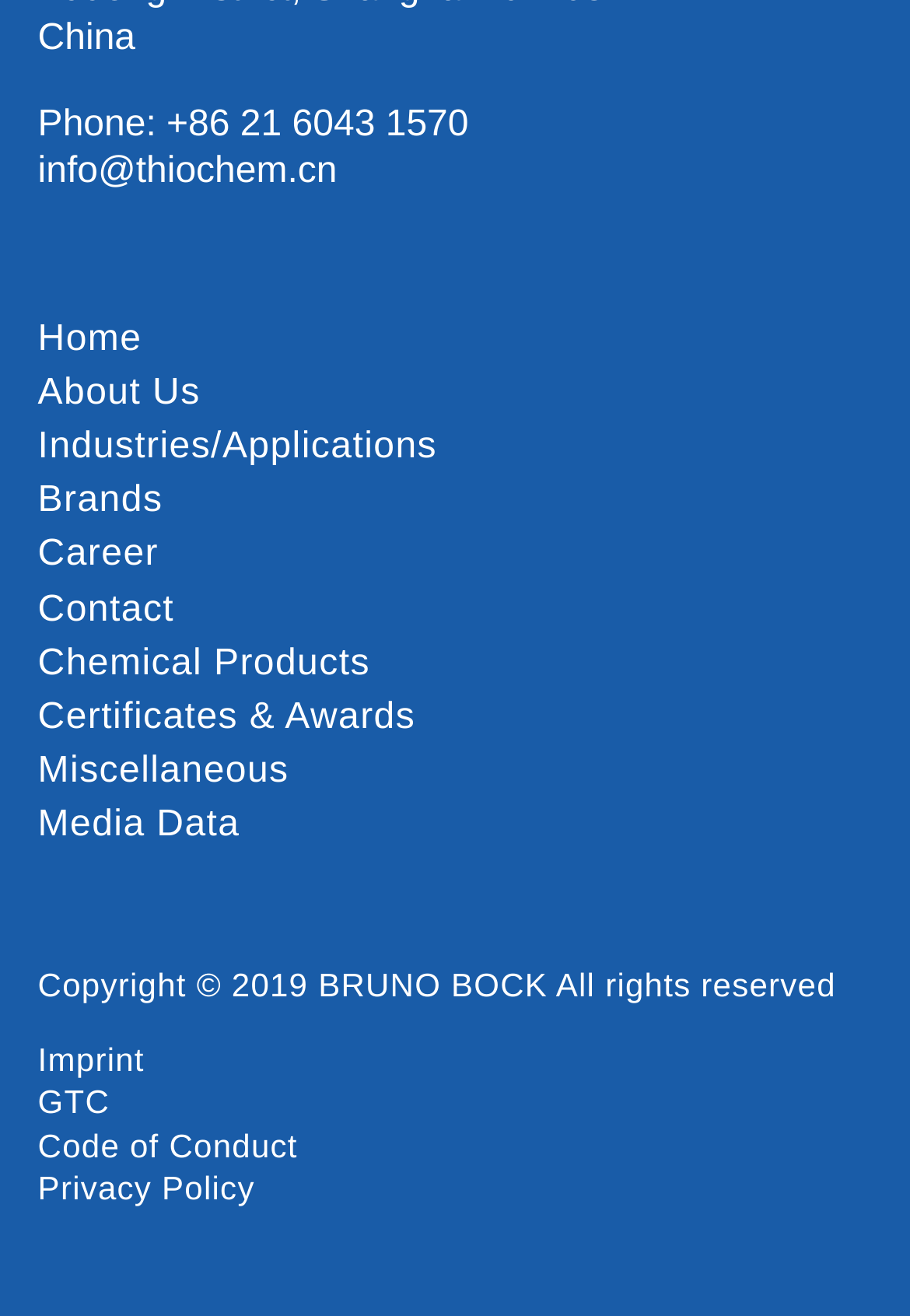Please locate the UI element described by "About Us" and provide its bounding box coordinates.

[0.042, 0.283, 0.22, 0.313]